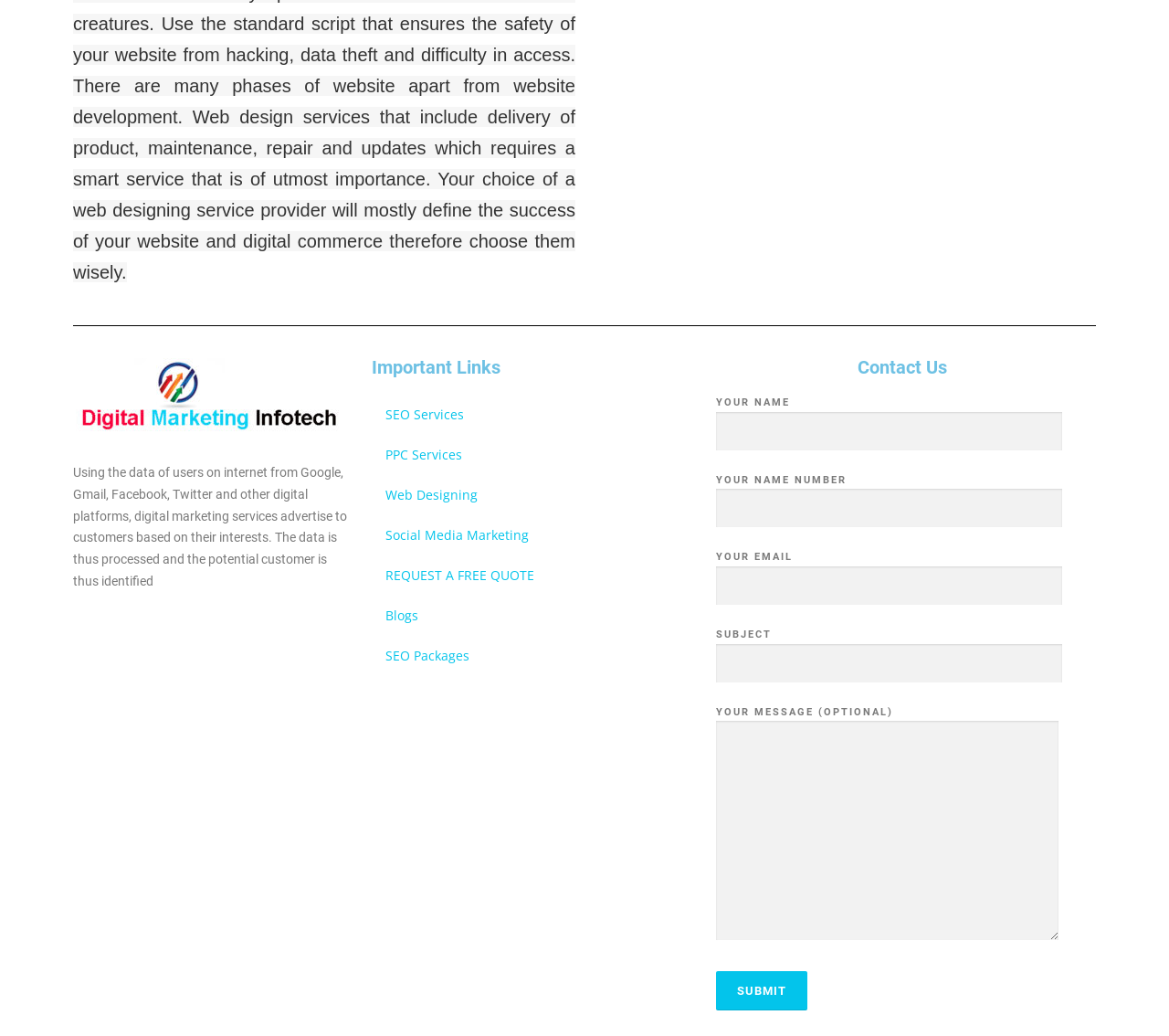Given the following UI element description: "REQUEST A FREE QUOTE", find the bounding box coordinates in the webpage screenshot.

[0.318, 0.536, 0.597, 0.575]